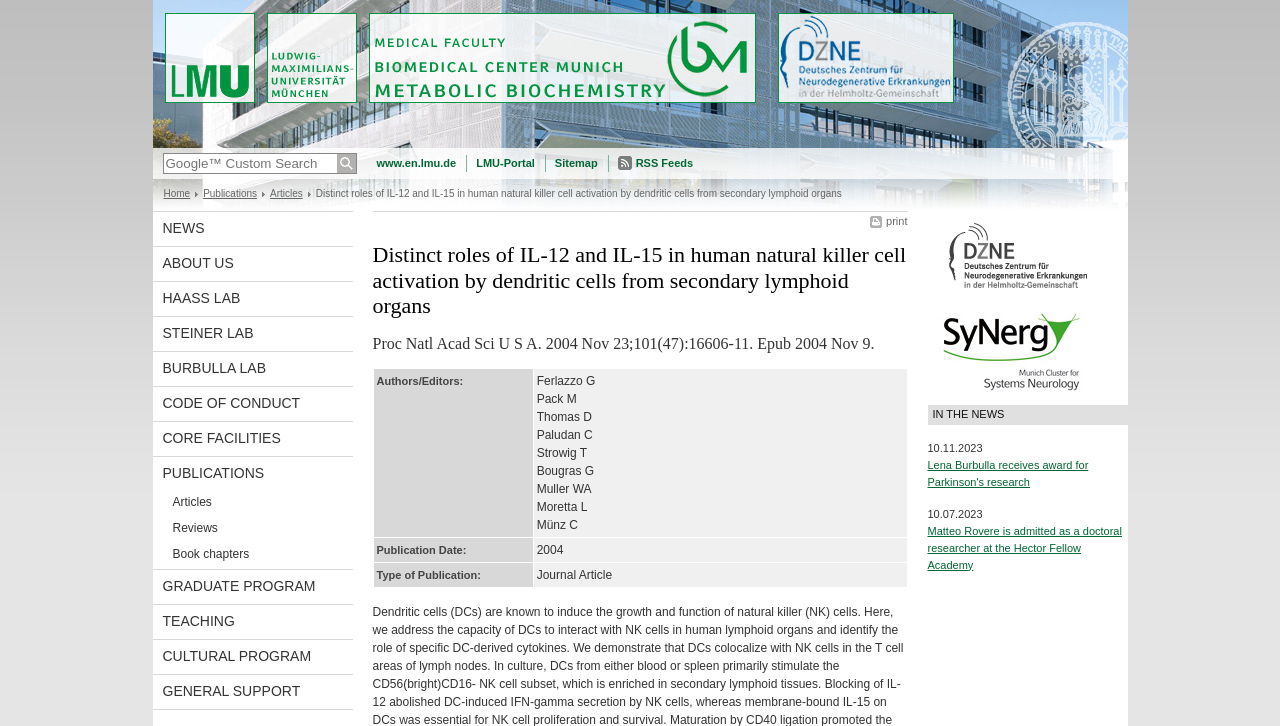Please extract the webpage's main title and generate its text content.

Distinct roles of IL-12 and IL-15 in human natural killer cell activation by dendritic cells from secondary lymphoid organs